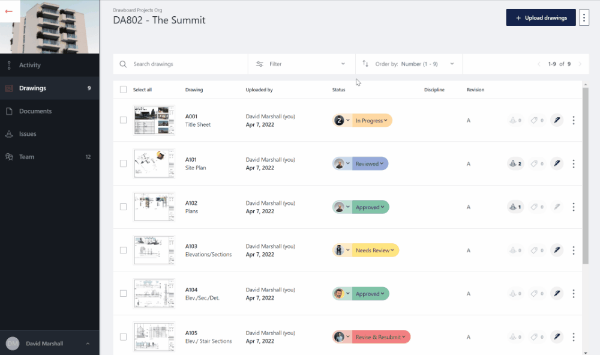Describe the scene depicted in the image with great detail.

The image displays a user interface for managing drawing reviews within a project management application. It features a navigation panel on the left, labeled "Drawings," along with sections for "Activity," "Documents," "Issues," and "Team." At the top of the main section, the project title "DA802 - The Summit" is prominently displayed.

In the central part of the screen, there is a table listing various drawings, with columns for selecting items, the drawing name, the person who uploaded each drawing, their current review status, document type, and revision number. The status column indicates that some drawings are "In Progress," "New," "Approved," and "Needs Review," highlighting the workflow and progress of each item. Additionally, there’s a search bar and sorting options to facilitate easy navigation through the drawings.

A notable element of this interface is the visual cue representing a filtering option labeled "Filter by In Progress," which emphasizes the importance of actively managing and reviewing drawings to ensure no item is overlooked during the review cycle.